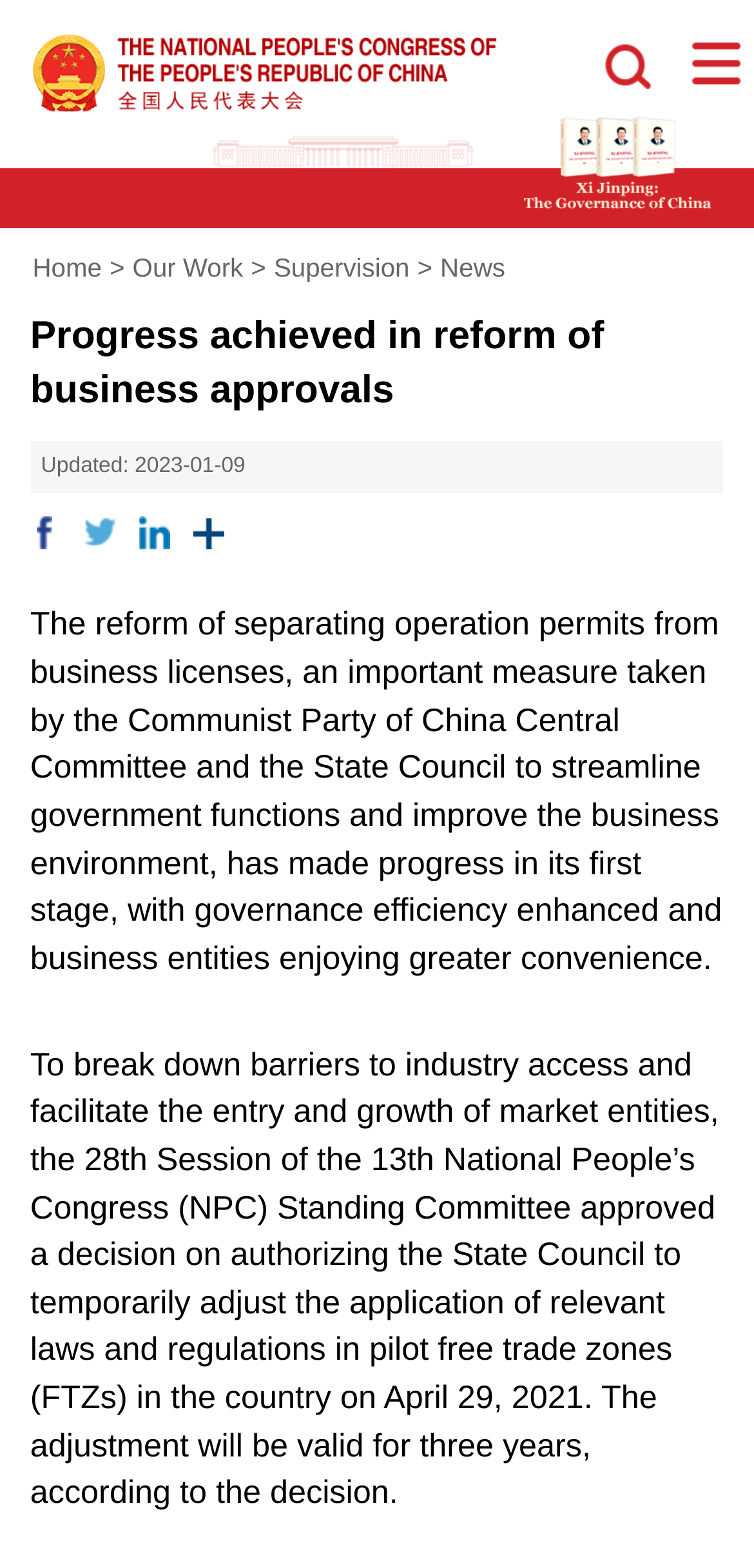Using the element description provided, determine the bounding box coordinates in the format (top-left x, top-left y, bottom-right x, bottom-right y). Ensure that all values are floating point numbers between 0 and 1. Element description: Our Work

[0.176, 0.159, 0.322, 0.184]